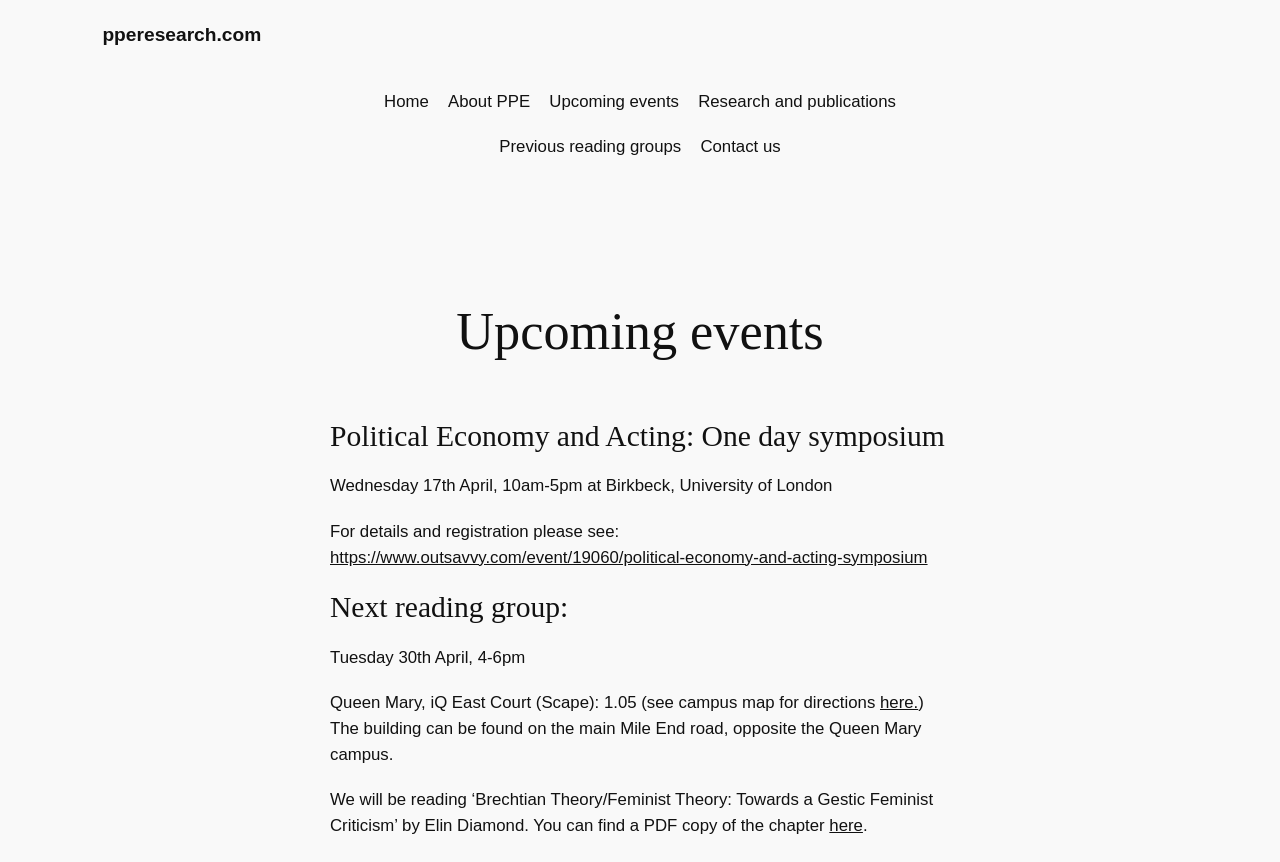Locate the bounding box coordinates of the clickable element to fulfill the following instruction: "register for Political Economy and Acting symposium". Provide the coordinates as four float numbers between 0 and 1 in the format [left, top, right, bottom].

[0.258, 0.635, 0.725, 0.657]